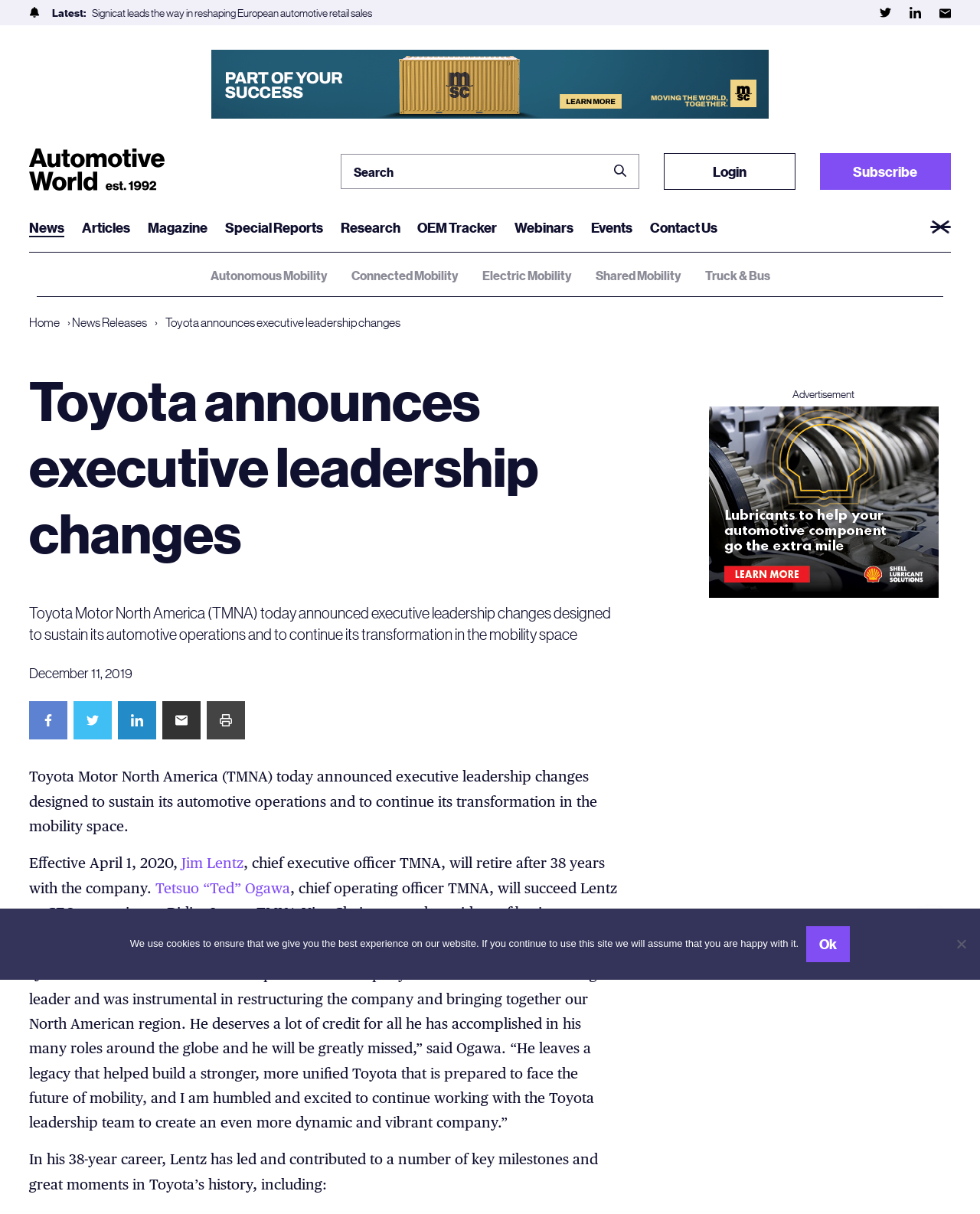Highlight the bounding box coordinates of the region I should click on to meet the following instruction: "Read the latest news".

[0.094, 0.004, 0.38, 0.016]